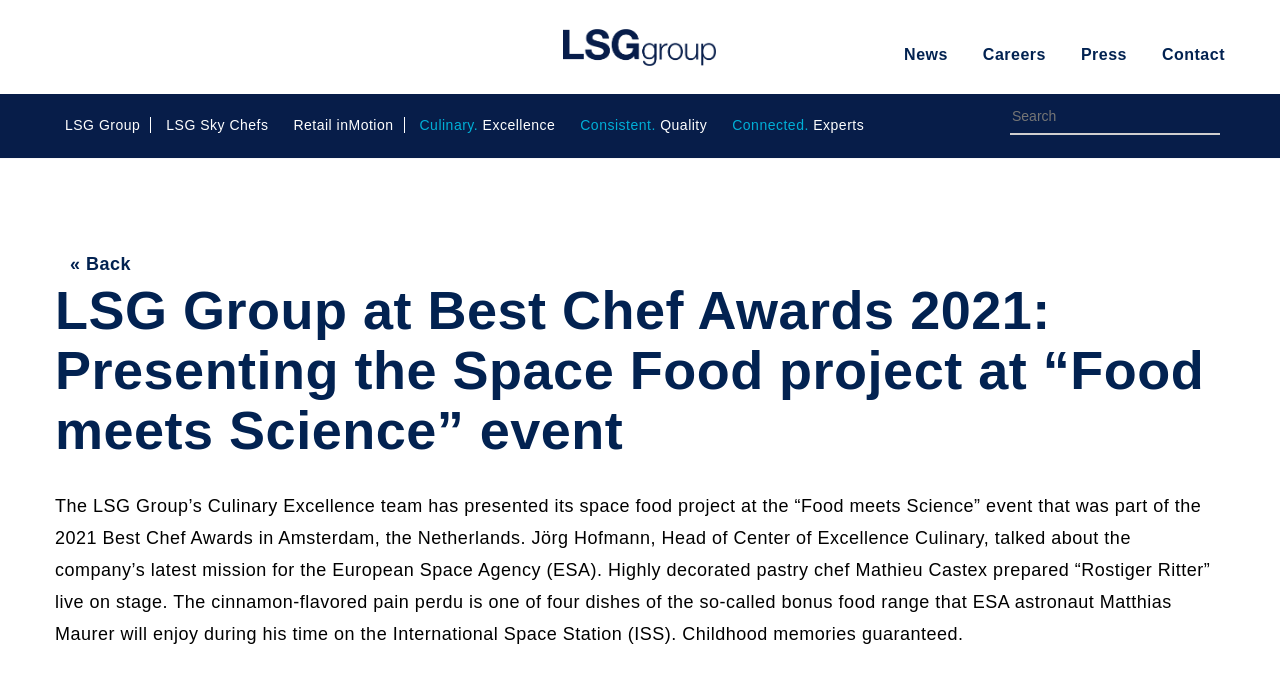Extract the primary heading text from the webpage.

LSG Group at Best Chef Awards 2021: Presenting the Space Food project at “Food meets Science” event